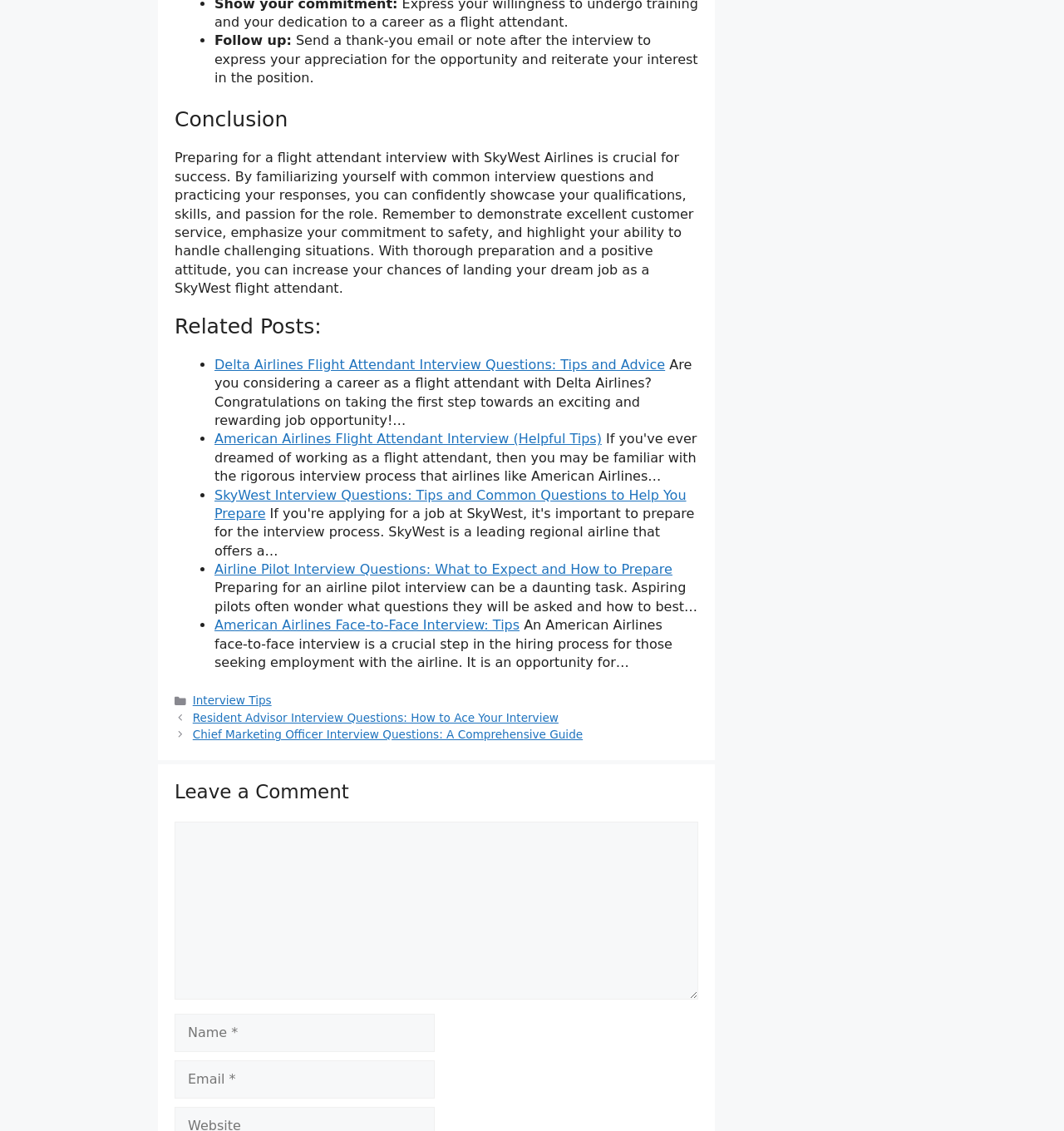Find the bounding box coordinates of the clickable region needed to perform the following instruction: "Type your name". The coordinates should be provided as four float numbers between 0 and 1, i.e., [left, top, right, bottom].

[0.164, 0.896, 0.409, 0.93]